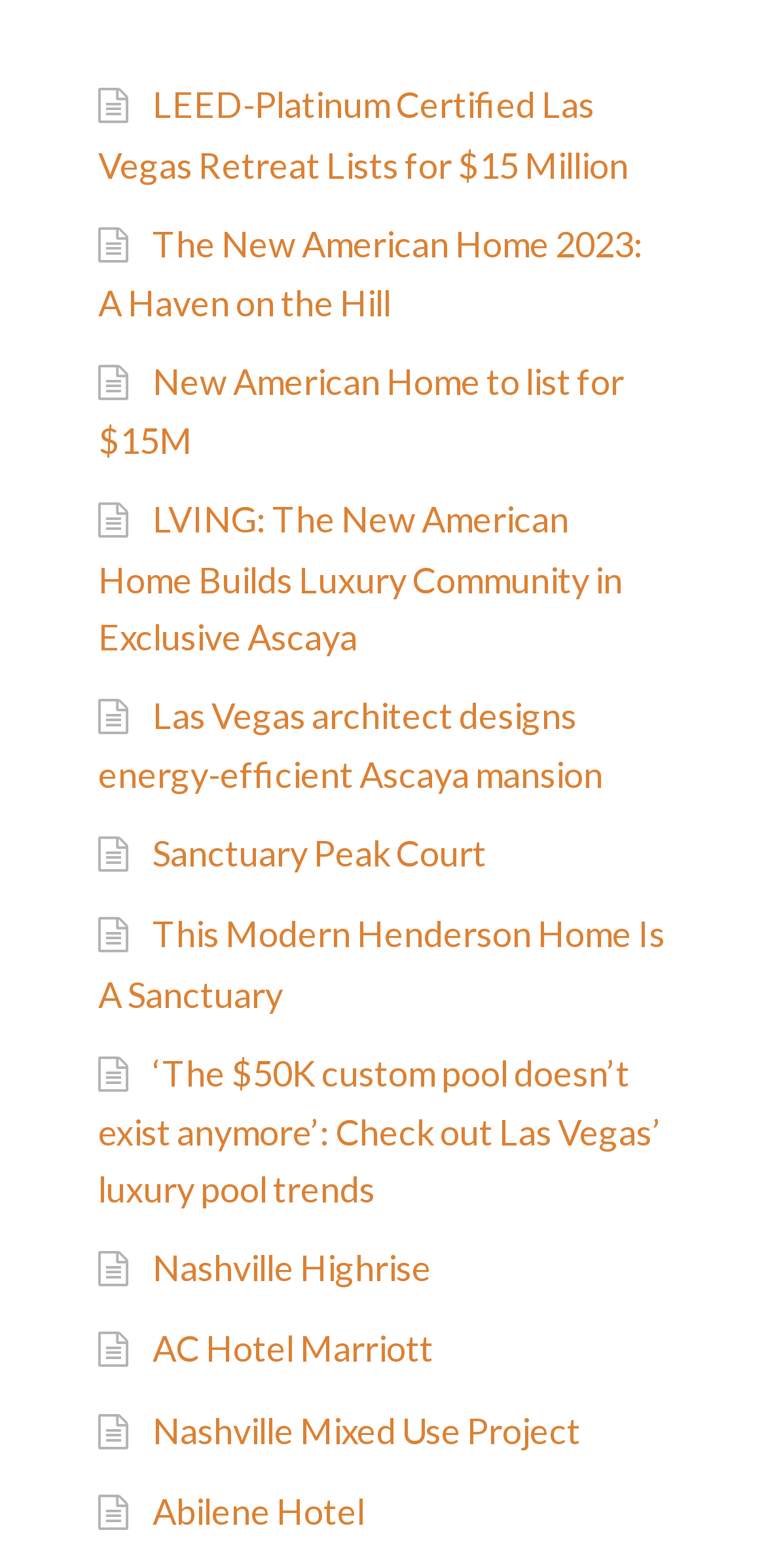Show the bounding box coordinates of the region that should be clicked to follow the instruction: "View details of Sanctuary Peak Court."

[0.199, 0.53, 0.635, 0.558]